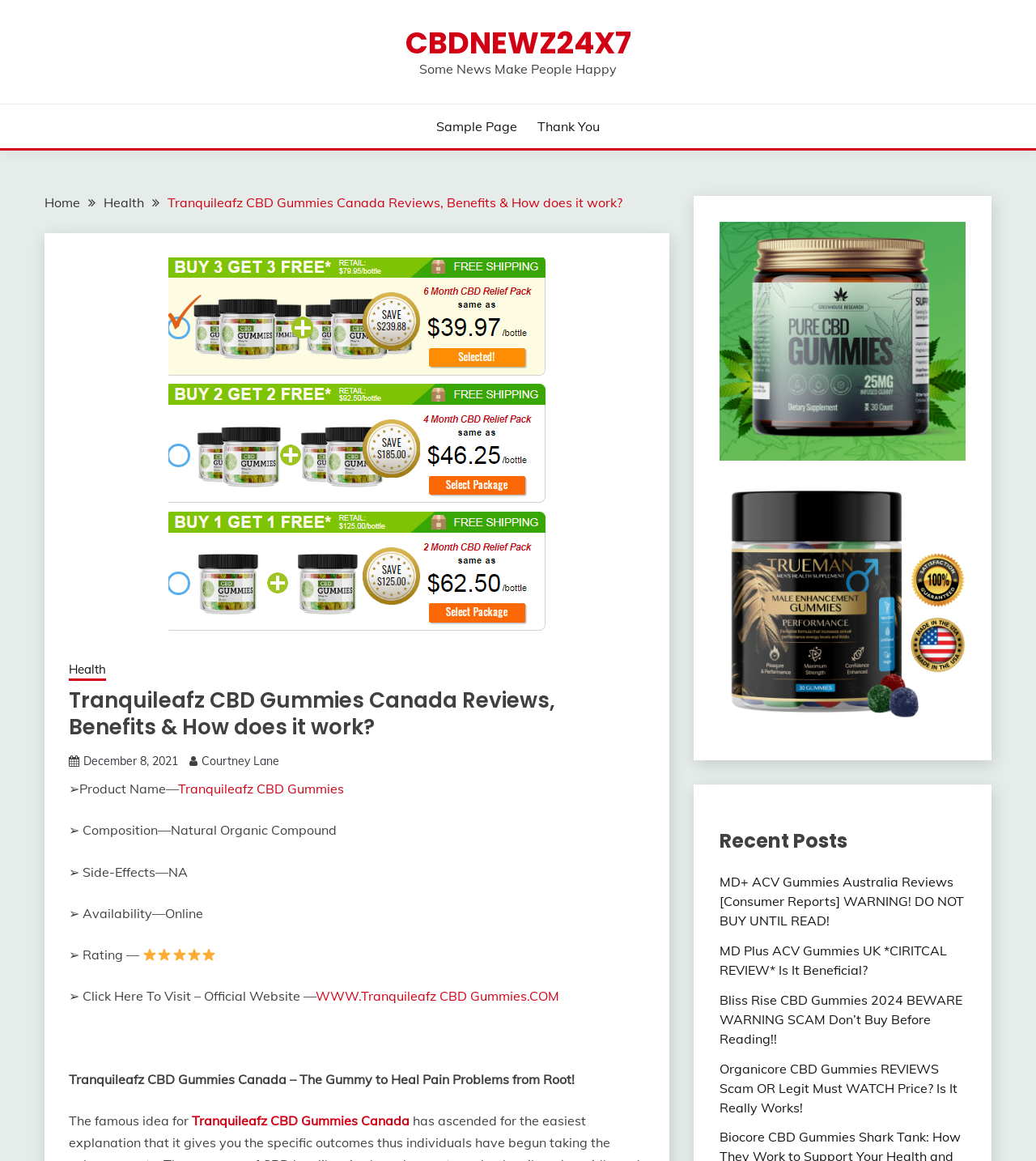What is the name of the product reviewed on this webpage?
Please respond to the question thoroughly and include all relevant details.

I found the answer by looking at the heading 'Tranquileafz CBD Gummies Canada Reviews, Benefits & How does it work?' and the link 'Tranquileafz CBD Gummies' which is described as the product name.